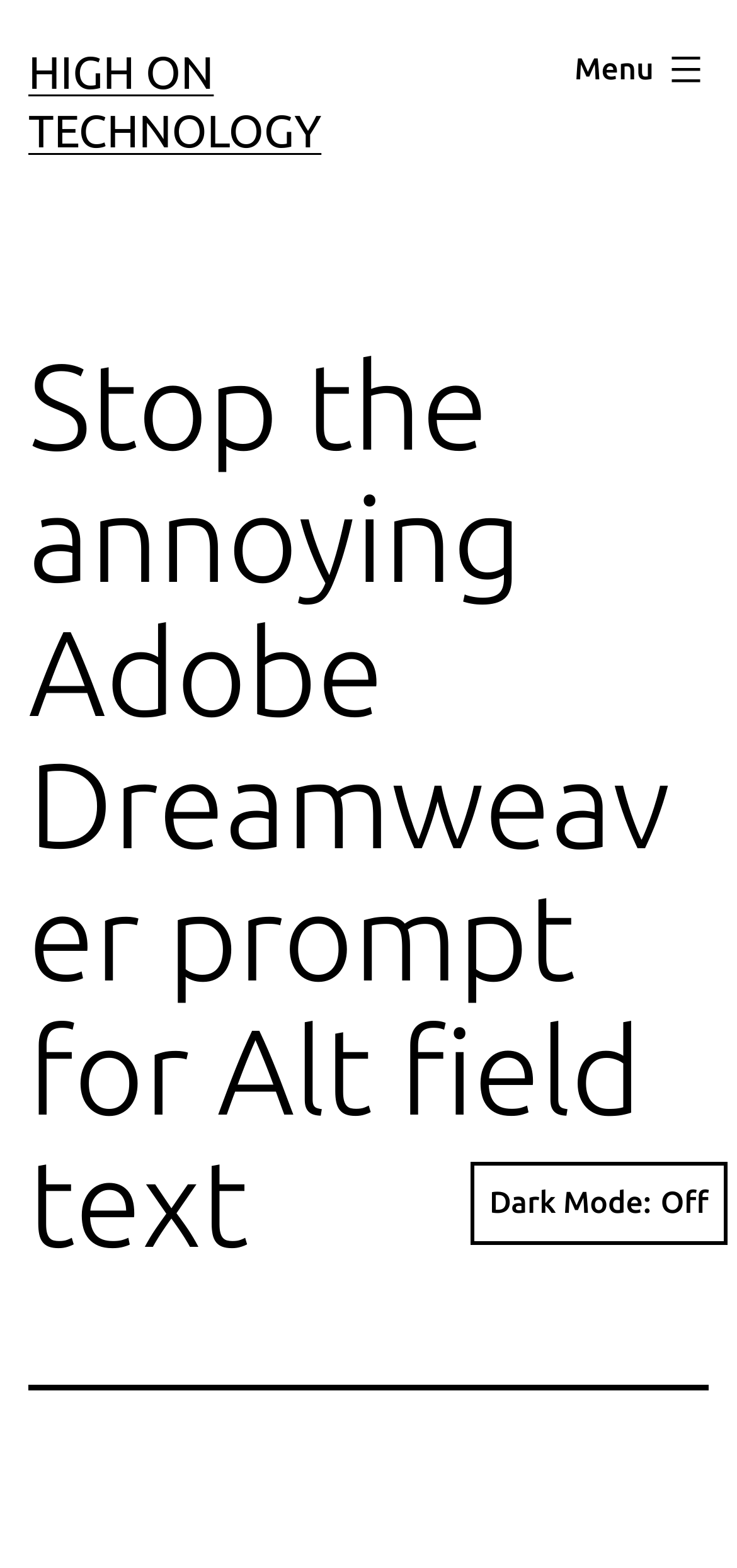Bounding box coordinates should be in the format (top-left x, top-left y, bottom-right x, bottom-right y) and all values should be floating point numbers between 0 and 1. Determine the bounding box coordinate for the UI element described as: Menu Close

[0.741, 0.018, 1.0, 0.071]